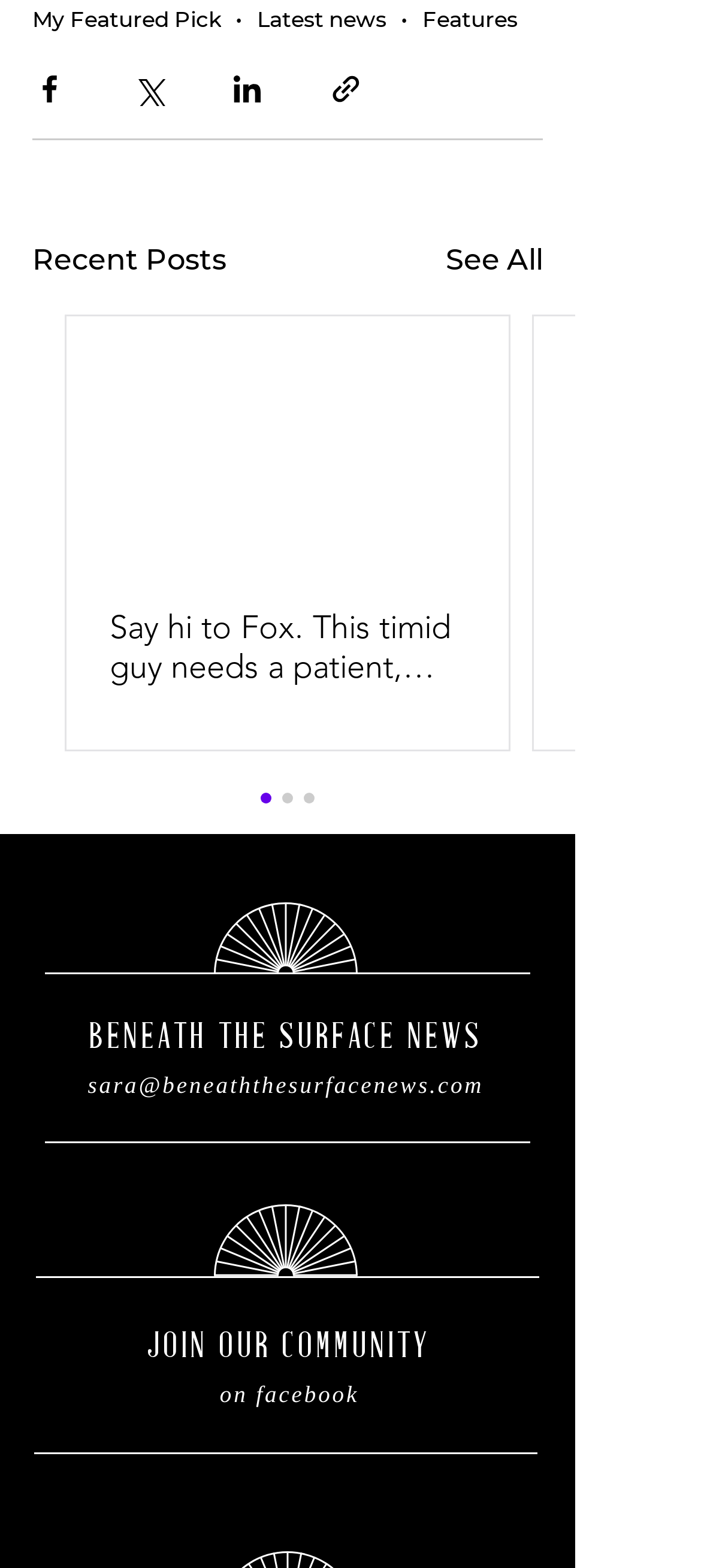Please provide a comprehensive response to the question below by analyzing the image: 
What is the text above the 'JOIN OUR COMMUNITY' section?

I looked at the text above the 'JOIN OUR COMMUNITY' section and found the text 'BENEATH THE SURFACE NEWS'. This text is likely a subtitle or a tagline for the website.